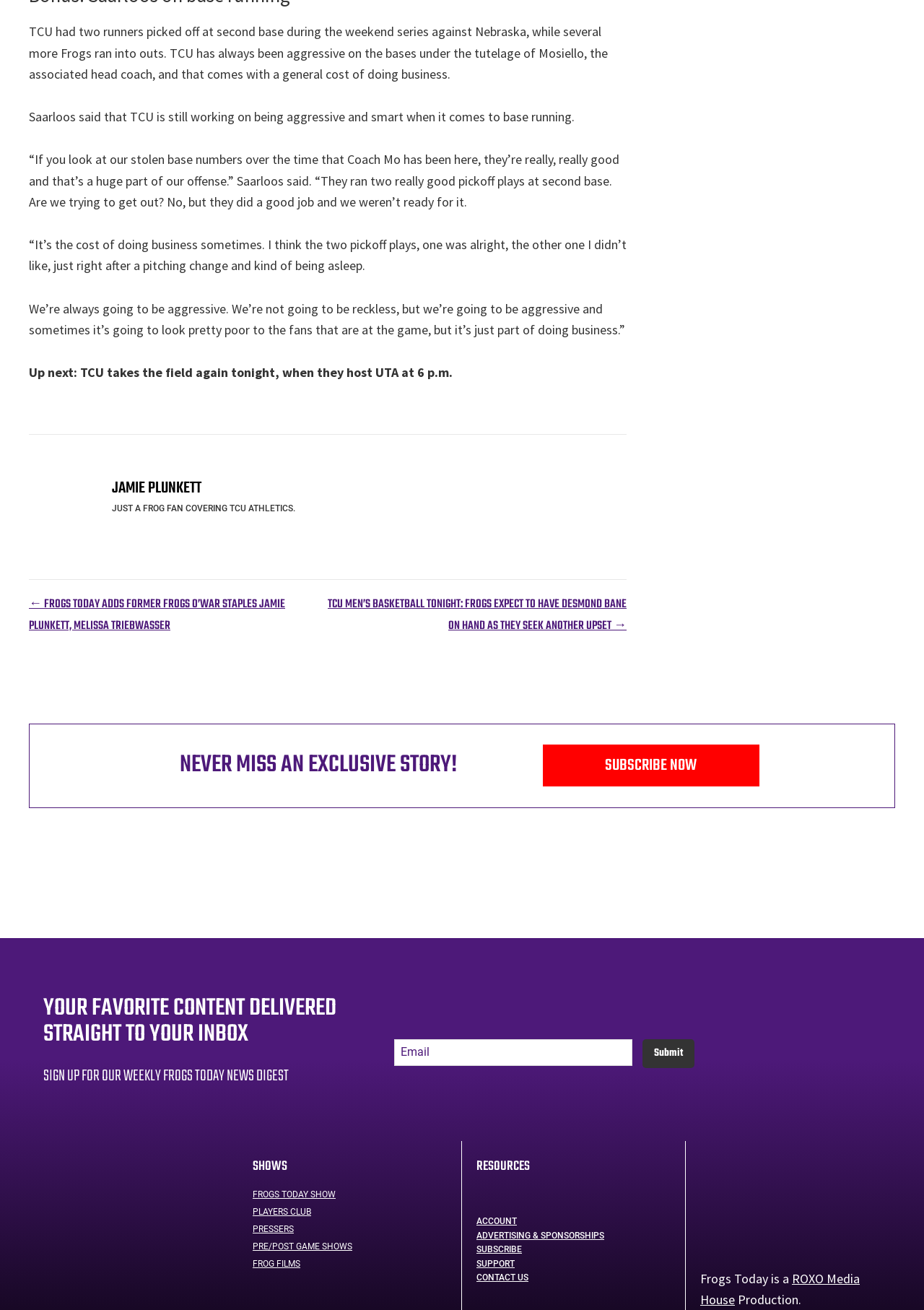What is the purpose of the 'SUBSCRIBE NOW' button?
Kindly give a detailed and elaborate answer to the question.

The 'SUBSCRIBE NOW' button is located near the text 'NEVER MISS AN EXCLUSIVE STORY!' which suggests that the purpose of the button is to allow users to subscribe to receive exclusive stories from the website.